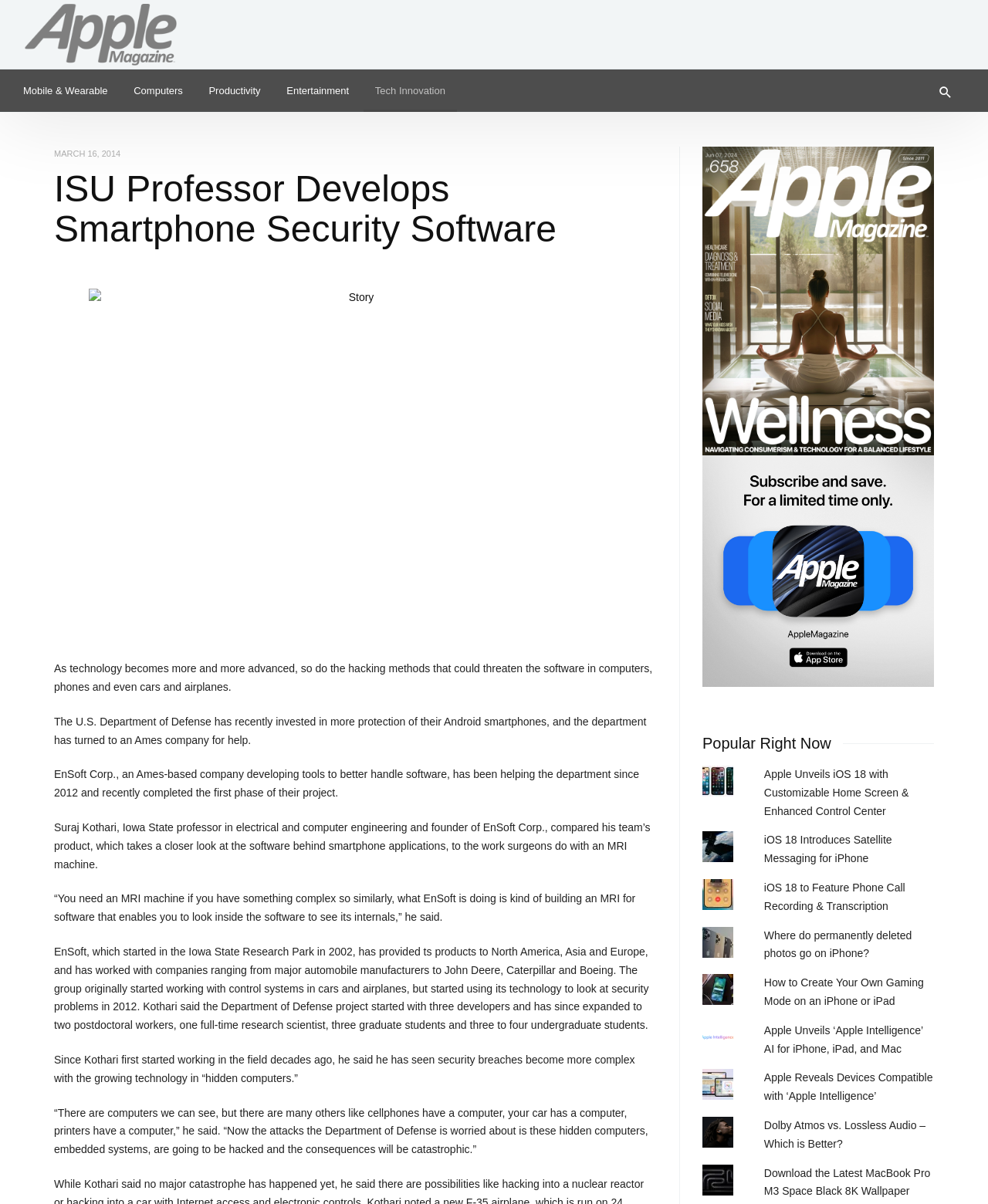Extract the bounding box coordinates of the UI element described: "Productivity". Provide the coordinates in the format [left, top, right, bottom] with values ranging from 0 to 1.

[0.2, 0.058, 0.275, 0.093]